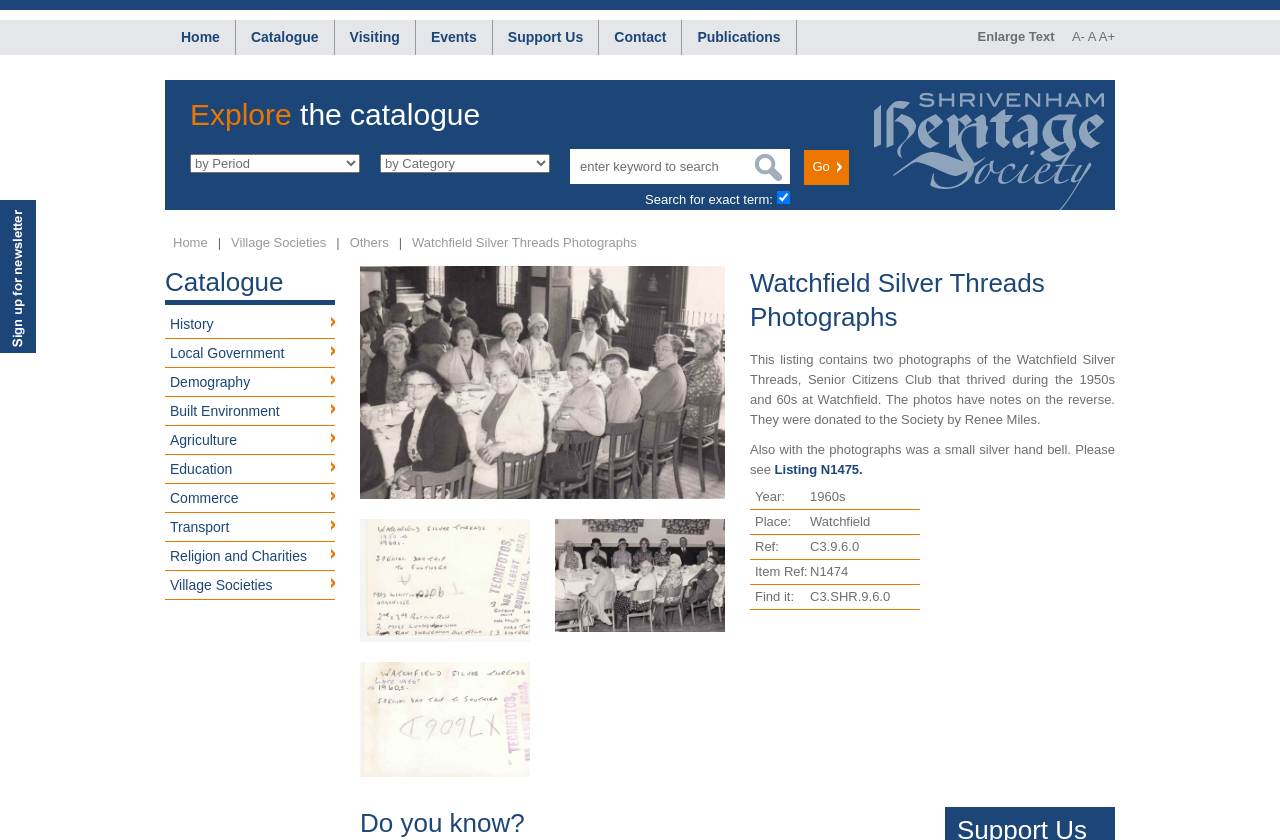Provide the bounding box coordinates of the HTML element described by the text: "Publications". The coordinates should be in the format [left, top, right, bottom] with values between 0 and 1.

[0.533, 0.024, 0.622, 0.065]